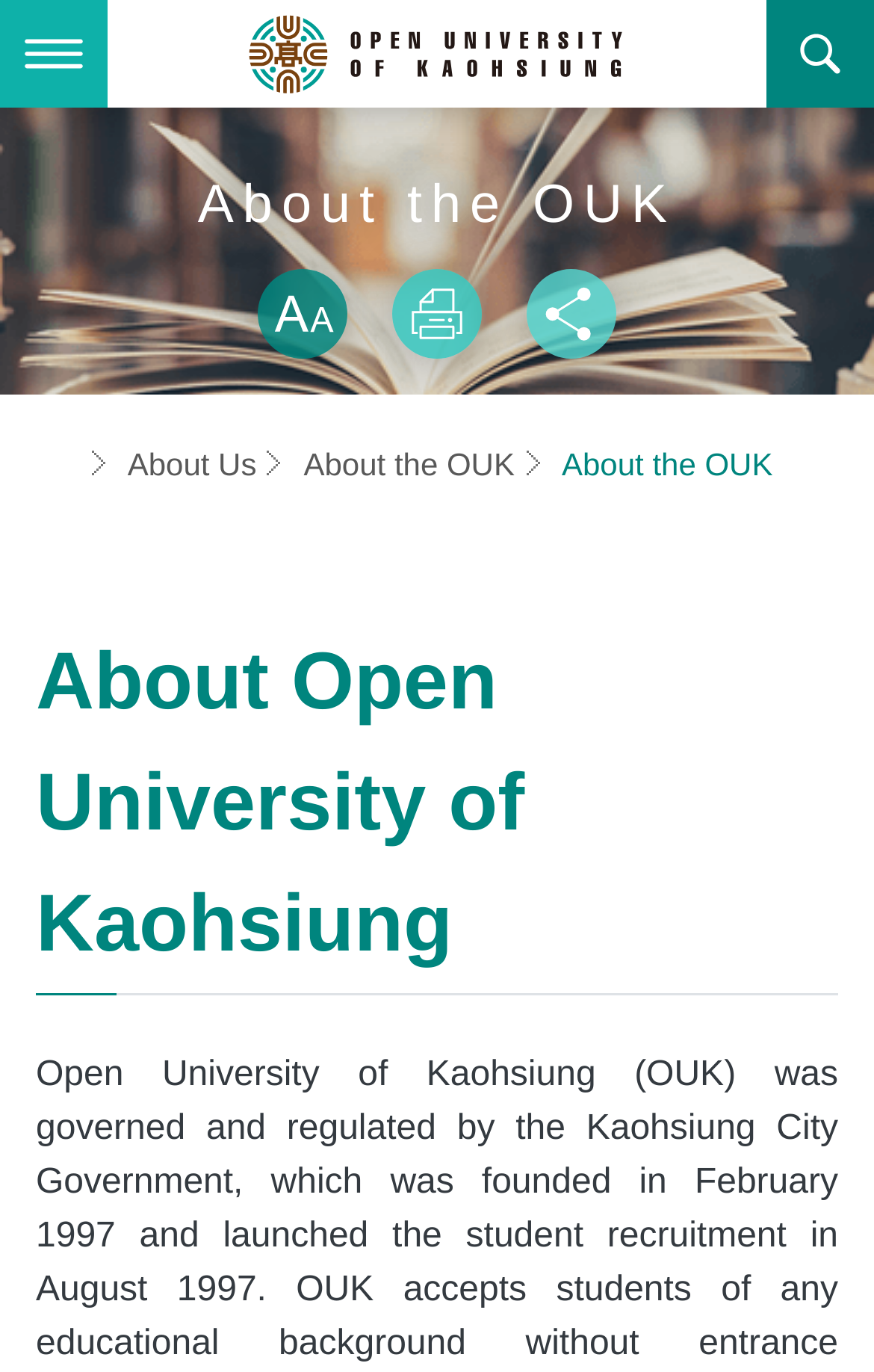Show the bounding box coordinates of the element that should be clicked to complete the task: "Visit the 'Open University of Kaohsiung' page".

[0.0, 0.32, 1.0, 0.4]